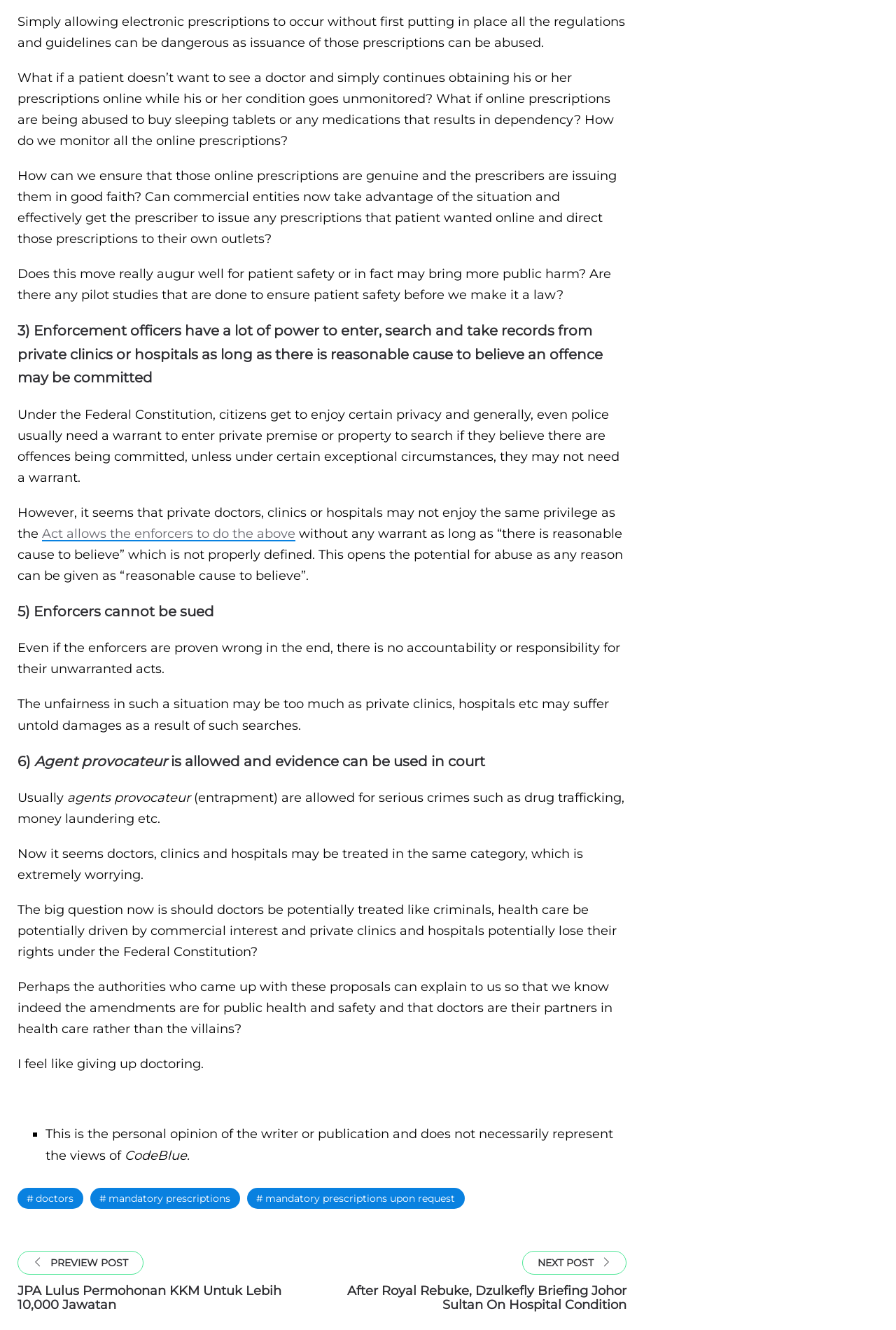Provide a single word or phrase to answer the given question: 
What power do enforcement officers have?

Enter, search, and take records